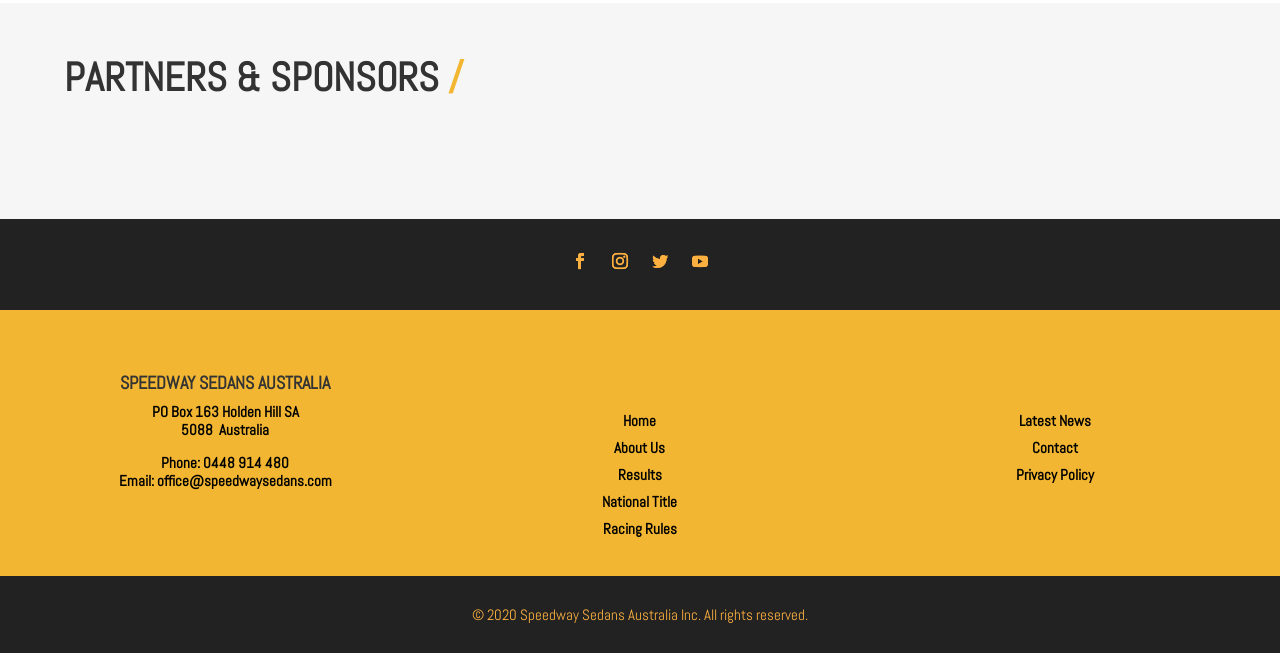Please determine the bounding box coordinates of the element's region to click in order to carry out the following instruction: "Click the Facebook link". The coordinates should be four float numbers between 0 and 1, i.e., [left, top, right, bottom].

[0.441, 0.375, 0.466, 0.424]